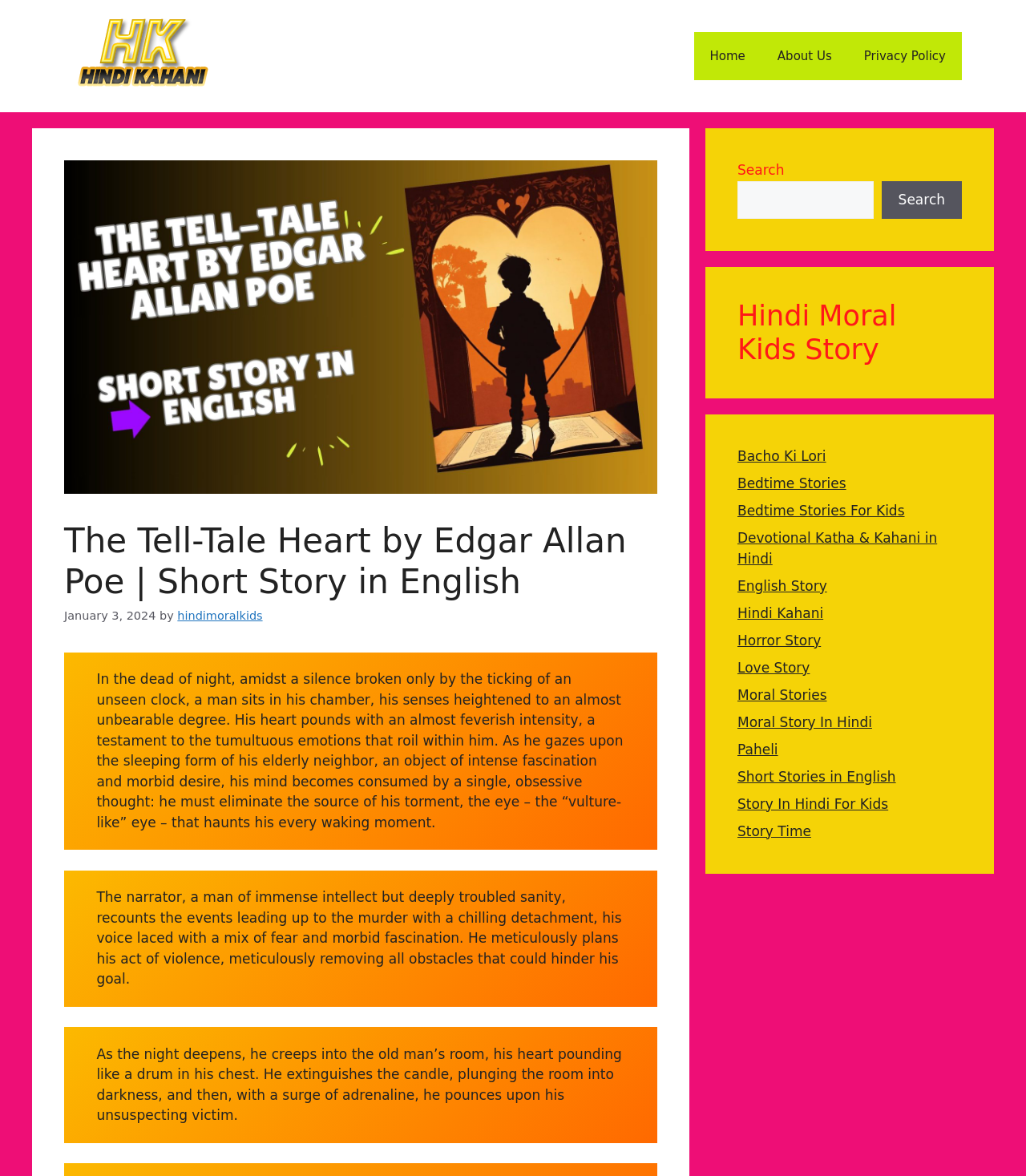Create a detailed summary of the webpage's content and design.

This webpage is about a short story called "The Tell-Tale Heart" by Edgar Allan Poe. At the top, there is a banner with a link to "Hindi Moral Kids Story" and an image associated with it. To the right of the banner, there is a navigation menu with links to "Home", "About Us", and "Privacy Policy". Below the navigation menu, there is a large image related to the short story.

The main content of the webpage is divided into sections. The first section has a heading with the title of the short story and a time stamp indicating when it was published. Below the heading, there is a passage of text that describes the narrator's obsessive thoughts and feelings towards his elderly neighbor. The passage is written in a descriptive and suspenseful tone, setting the mood for the rest of the story.

The next section continues the story, describing the narrator's meticulous planning and execution of a violent act. The text is written in a detached and chilling tone, which adds to the sense of unease and tension.

To the right of the main content, there are three complementary sections. The first section has a search bar with a button to submit a search query. The second section has a heading that reads "Hindi Moral Kids Story". The third section has a list of links to various categories of stories, including bedtime stories, devotional stories, horror stories, and more.

Overall, the webpage is focused on presenting a short story in a clear and readable format, with additional features and links to related content on the side.